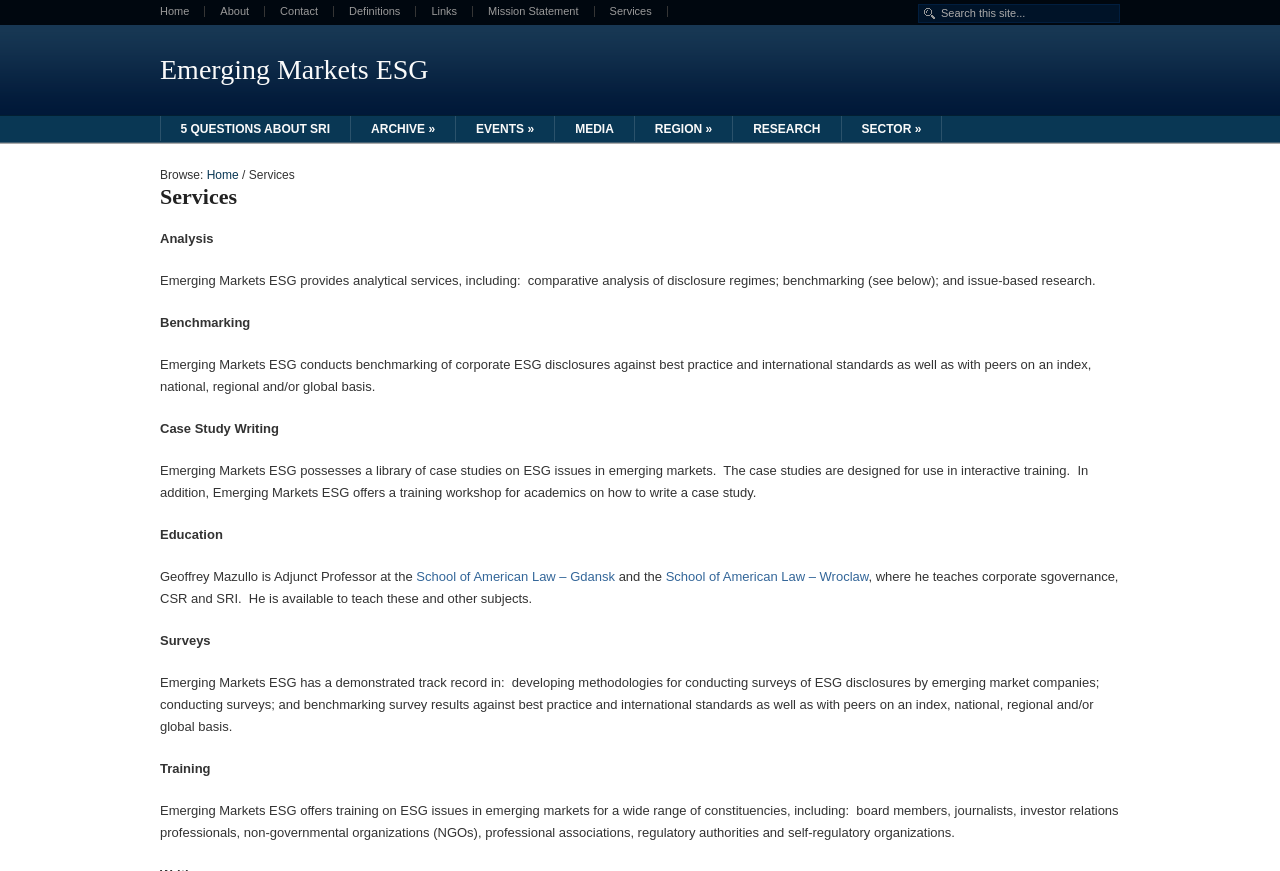What is the purpose of the case studies written by Emerging Markets ESG?
Refer to the image and provide a one-word or short phrase answer.

Interactive training